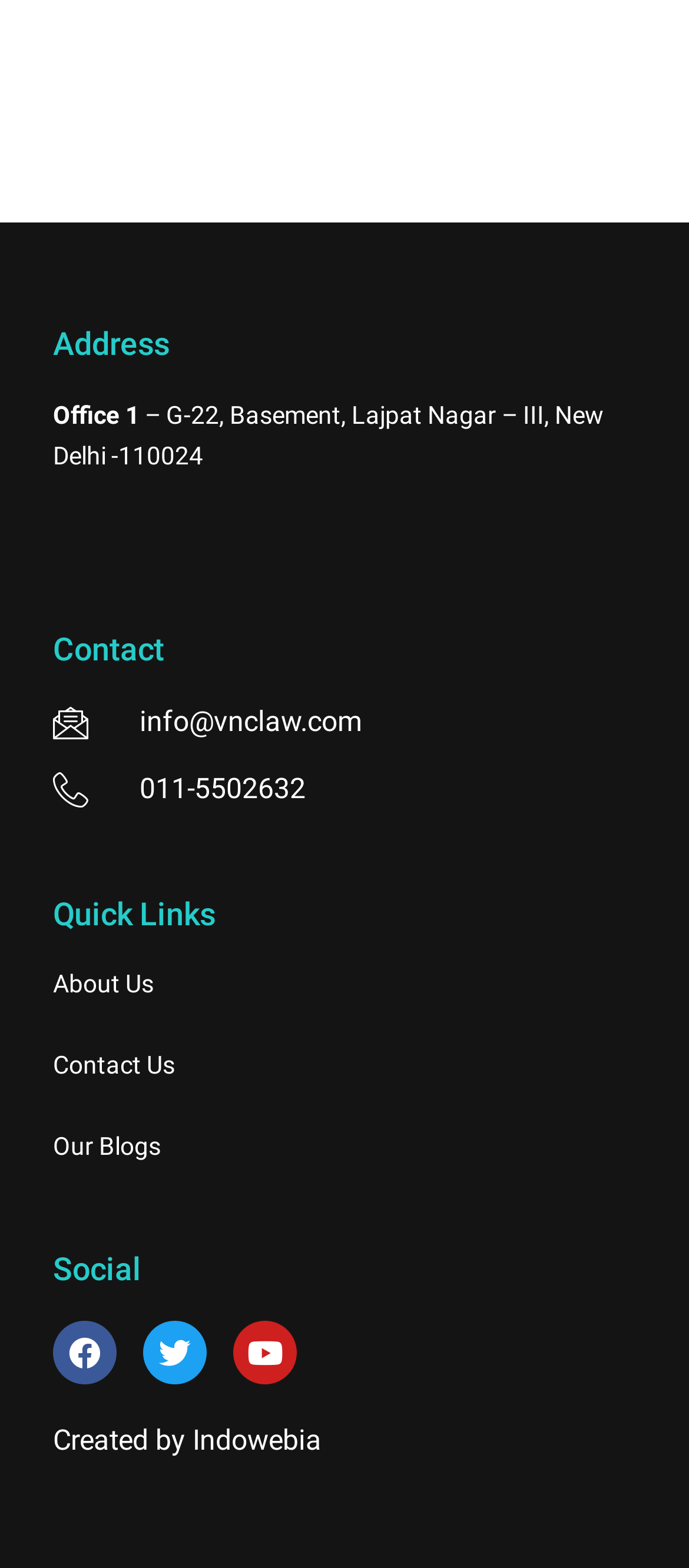Identify the bounding box coordinates of the area that should be clicked in order to complete the given instruction: "Send an email". The bounding box coordinates should be four float numbers between 0 and 1, i.e., [left, top, right, bottom].

[0.203, 0.45, 0.526, 0.471]